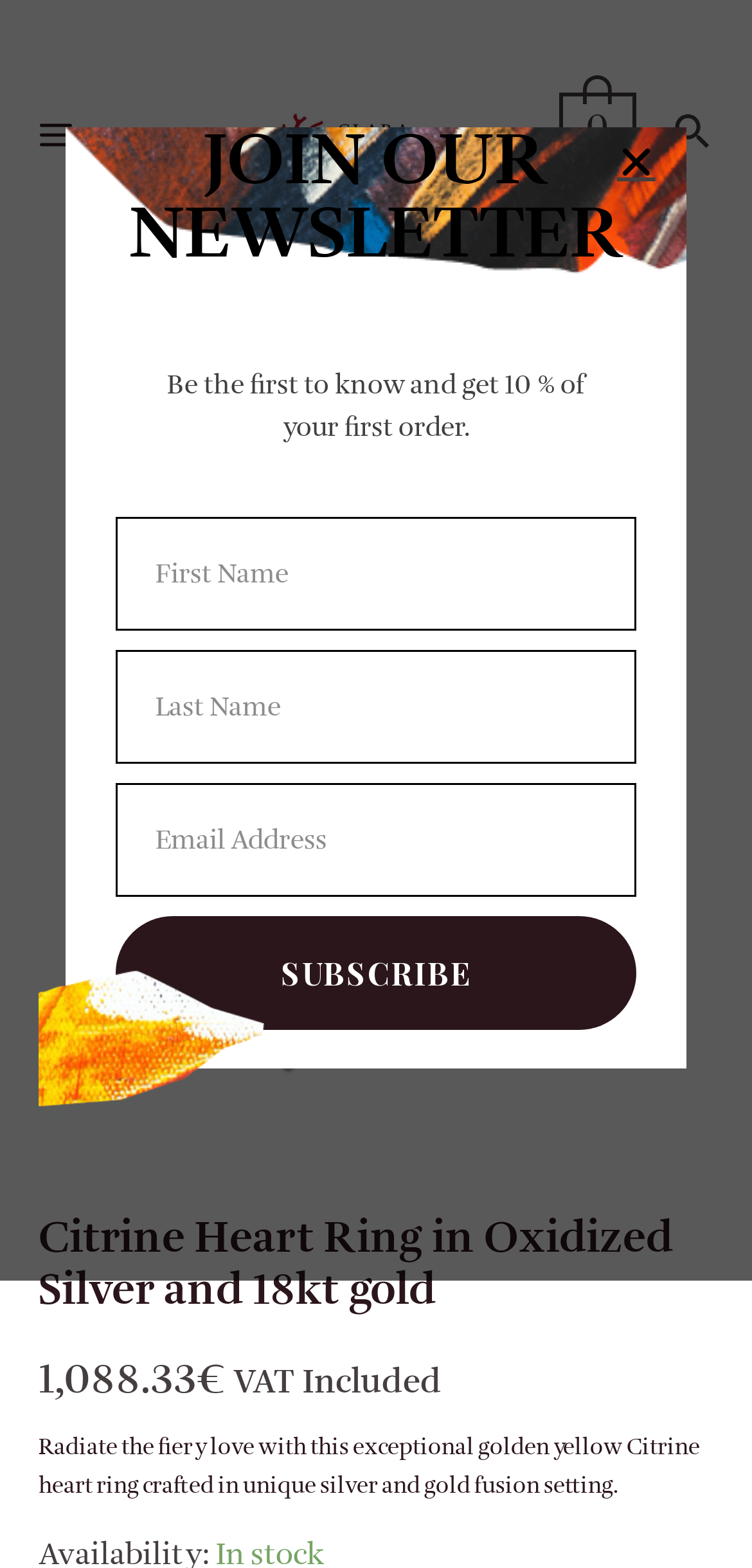Identify and extract the main heading of the webpage.

Citrine Heart Ring in Oxidized Silver and 18kt gold